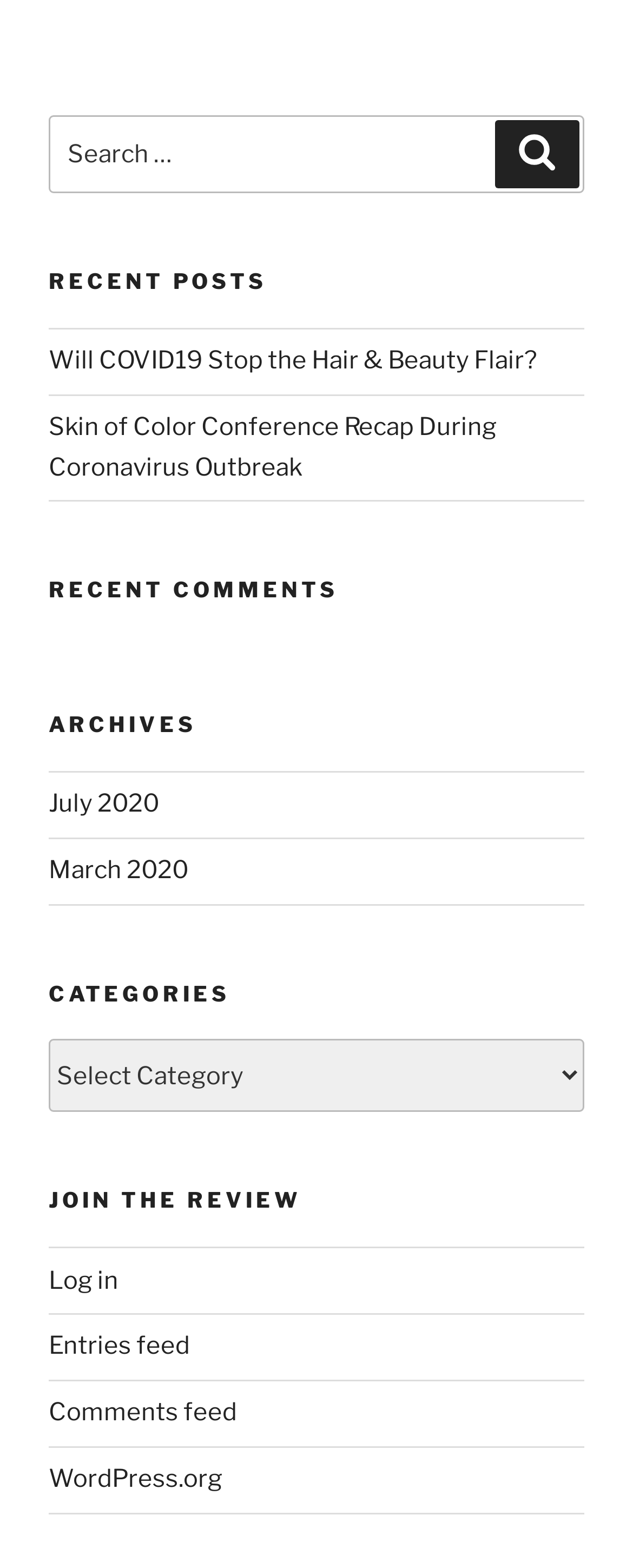Please provide the bounding box coordinates for the element that needs to be clicked to perform the instruction: "Log in". The coordinates must consist of four float numbers between 0 and 1, formatted as [left, top, right, bottom].

[0.077, 0.807, 0.187, 0.826]